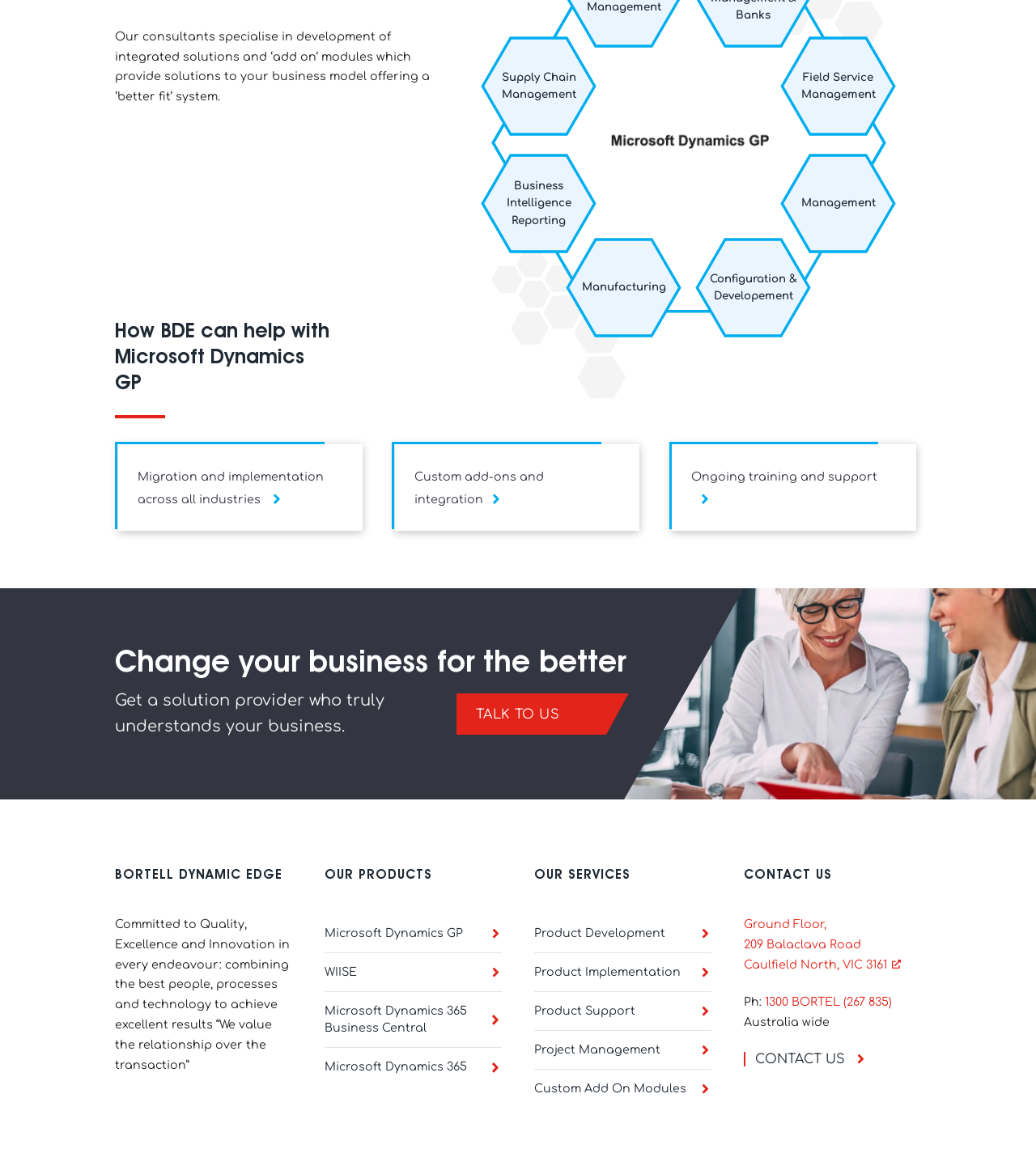What is the company's mission?
Please provide a detailed answer to the question.

The company's mission can be inferred from the text 'Committed to Quality, Excellence and Innovation in every endeavour...' which suggests that the company values these principles in its endeavors.